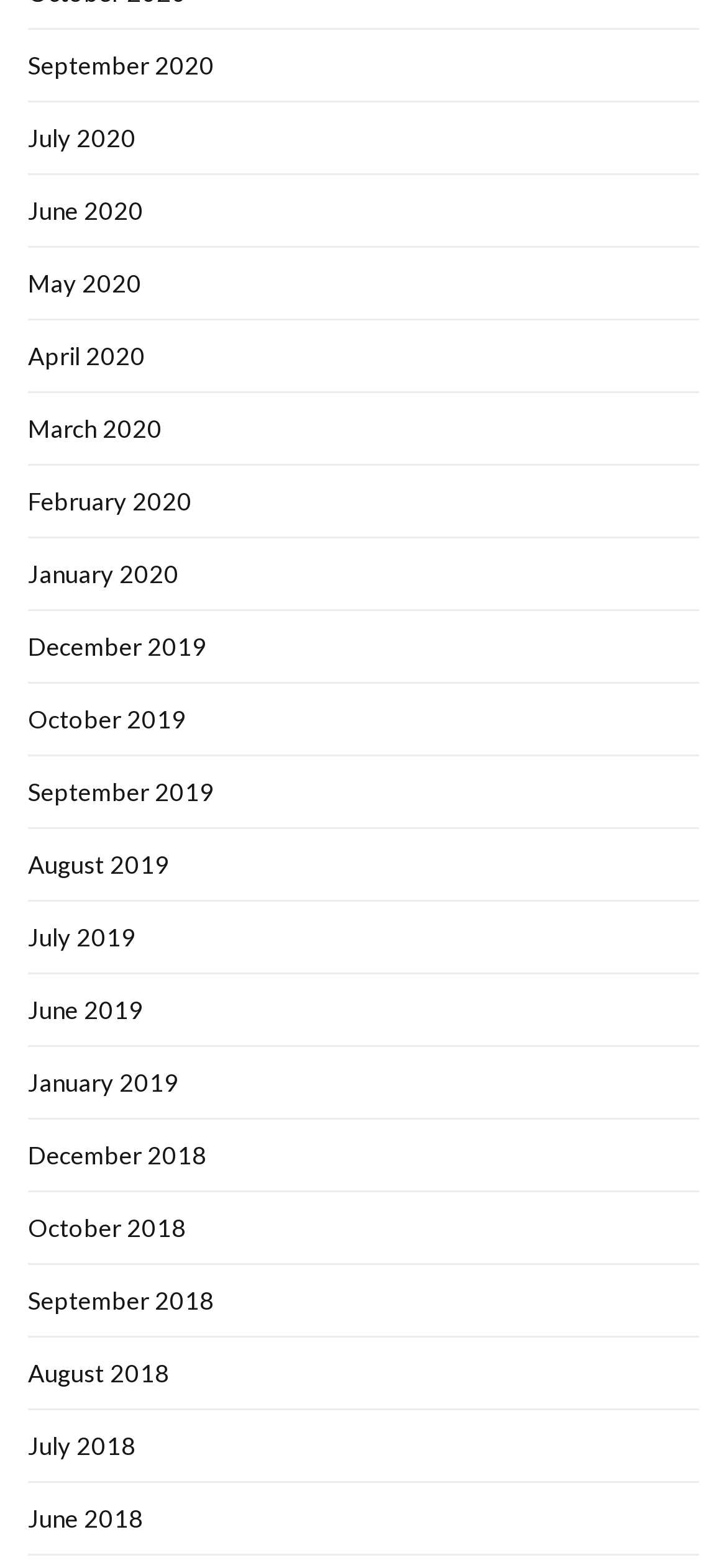How many months are listed on the webpage?
Can you provide a detailed and comprehensive answer to the question?

I counted the number of links on the webpage, each representing a month, and found 24 links ranging from September 2020 to June 2018.